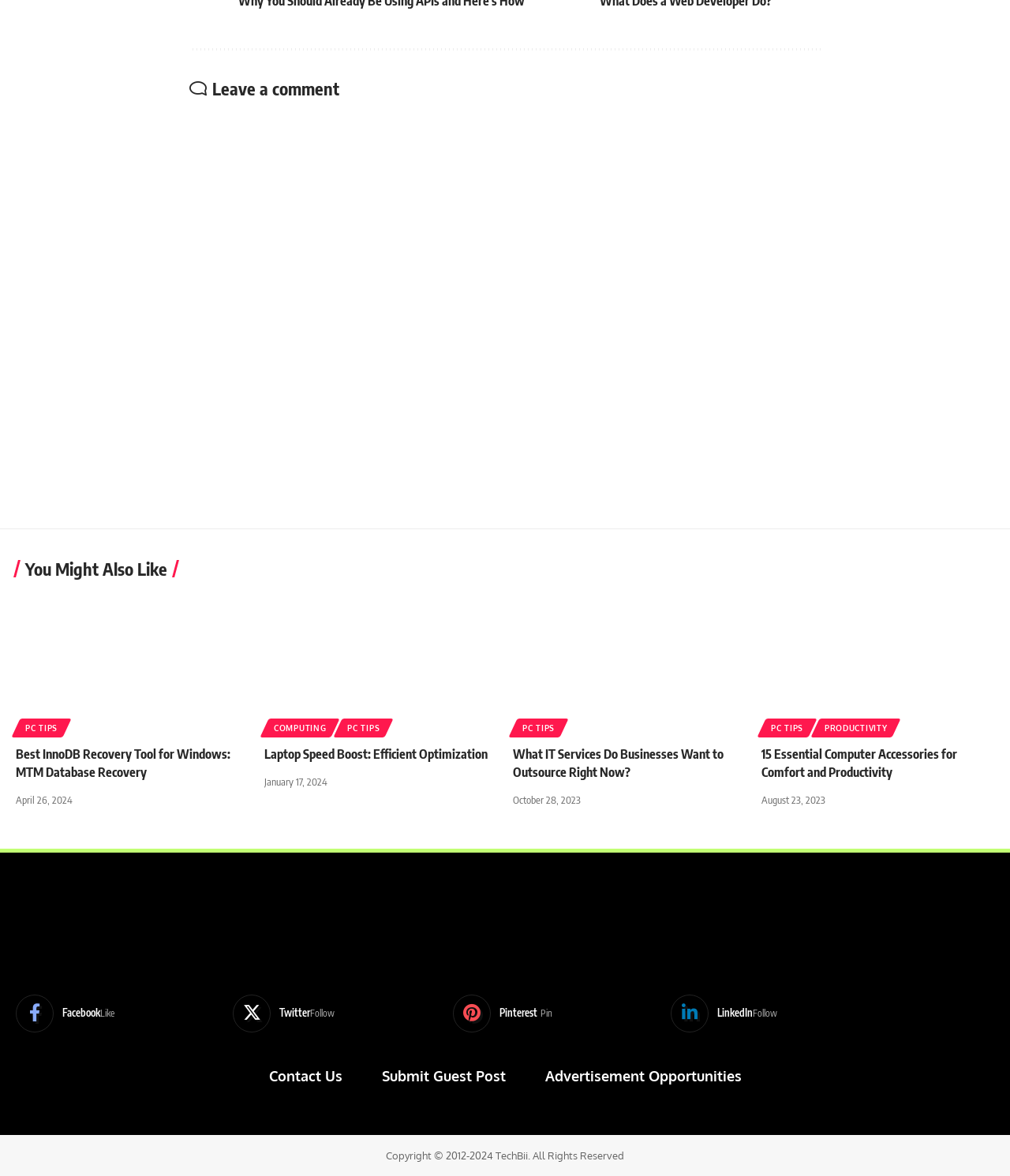Please provide a detailed answer to the question below by examining the image:
What social media platforms can users follow the website on?

The webpage provides links to the website's social media profiles on Facebook, Twitter, Pinterest, and LinkedIn, allowing users to follow the website on these platforms.